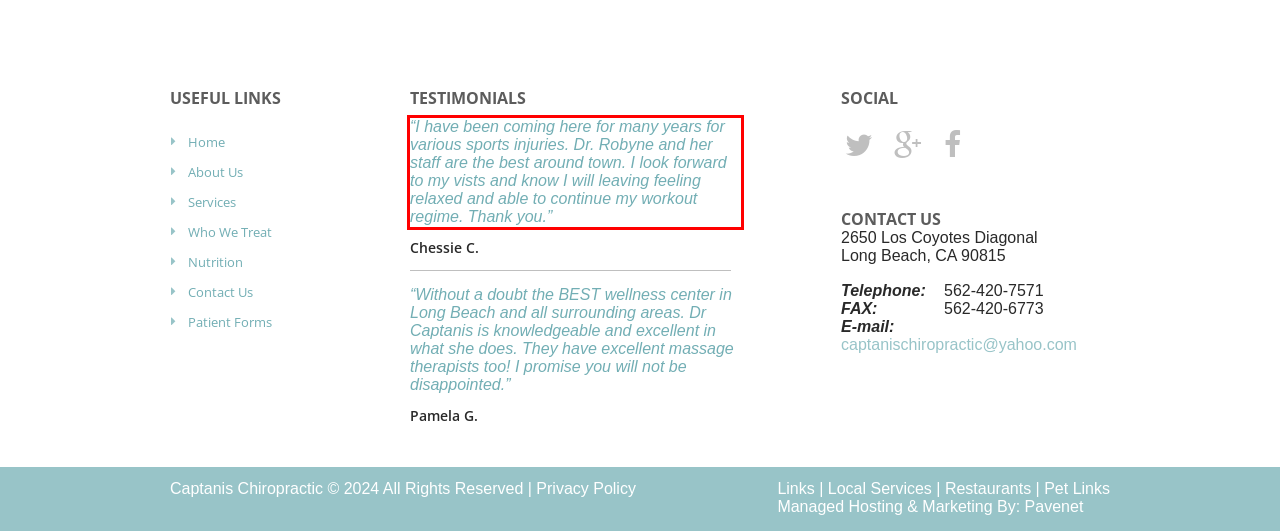Please look at the webpage screenshot and extract the text enclosed by the red bounding box.

“I have been coming here for many years for various sports injuries. Dr. Robyne and her staff are the best around town. I look forward to my vists and know I will leaving feeling relaxed and able to continue my workout regime. Thank you.”